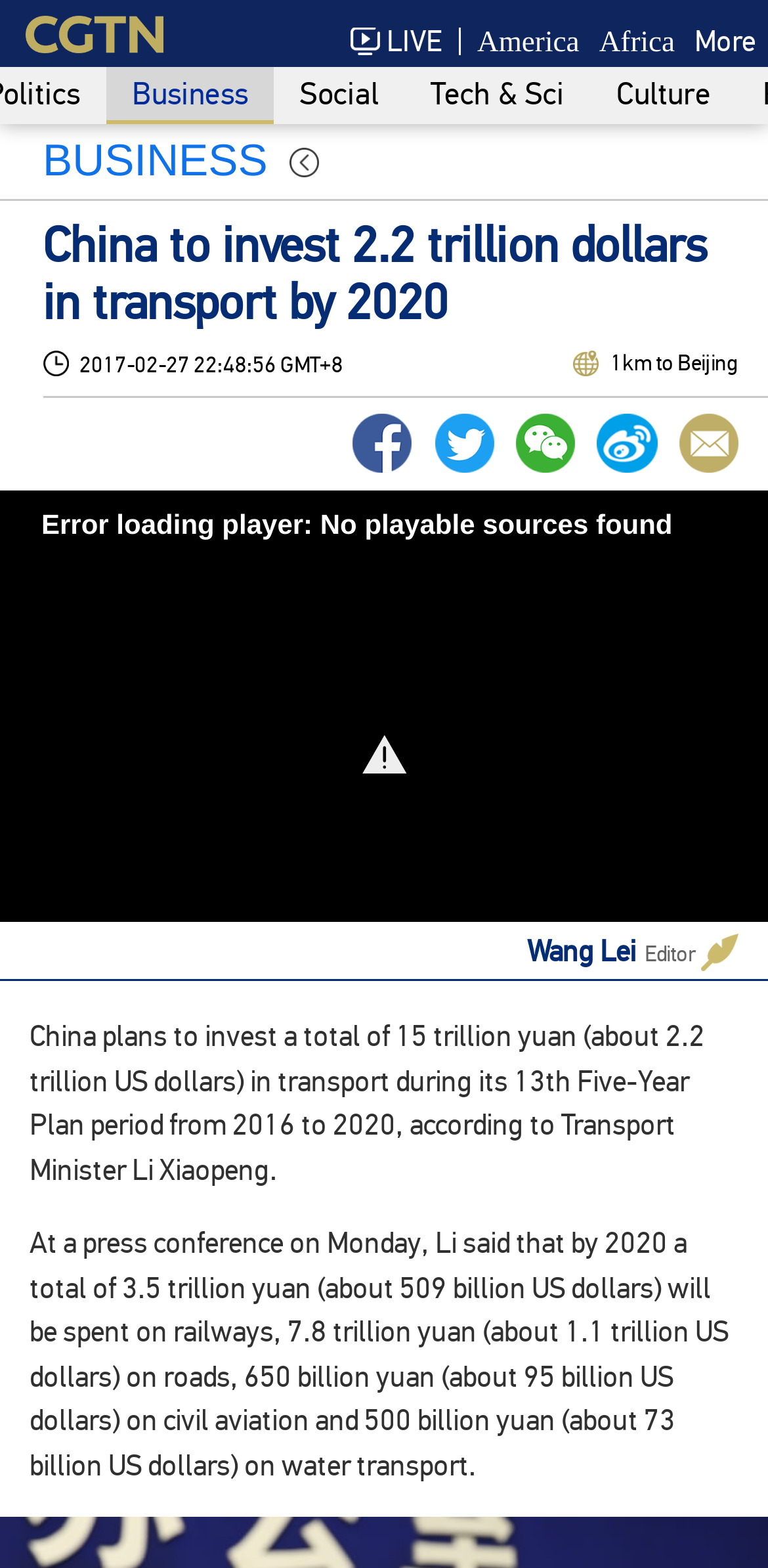How much will China invest in transport by 2020?
Look at the image and respond to the question as thoroughly as possible.

According to the article, China plans to invest a total of 15 trillion yuan (about 2.2 trillion US dollars) in transport during its 13th Five-Year Plan period from 2016 to 2020.